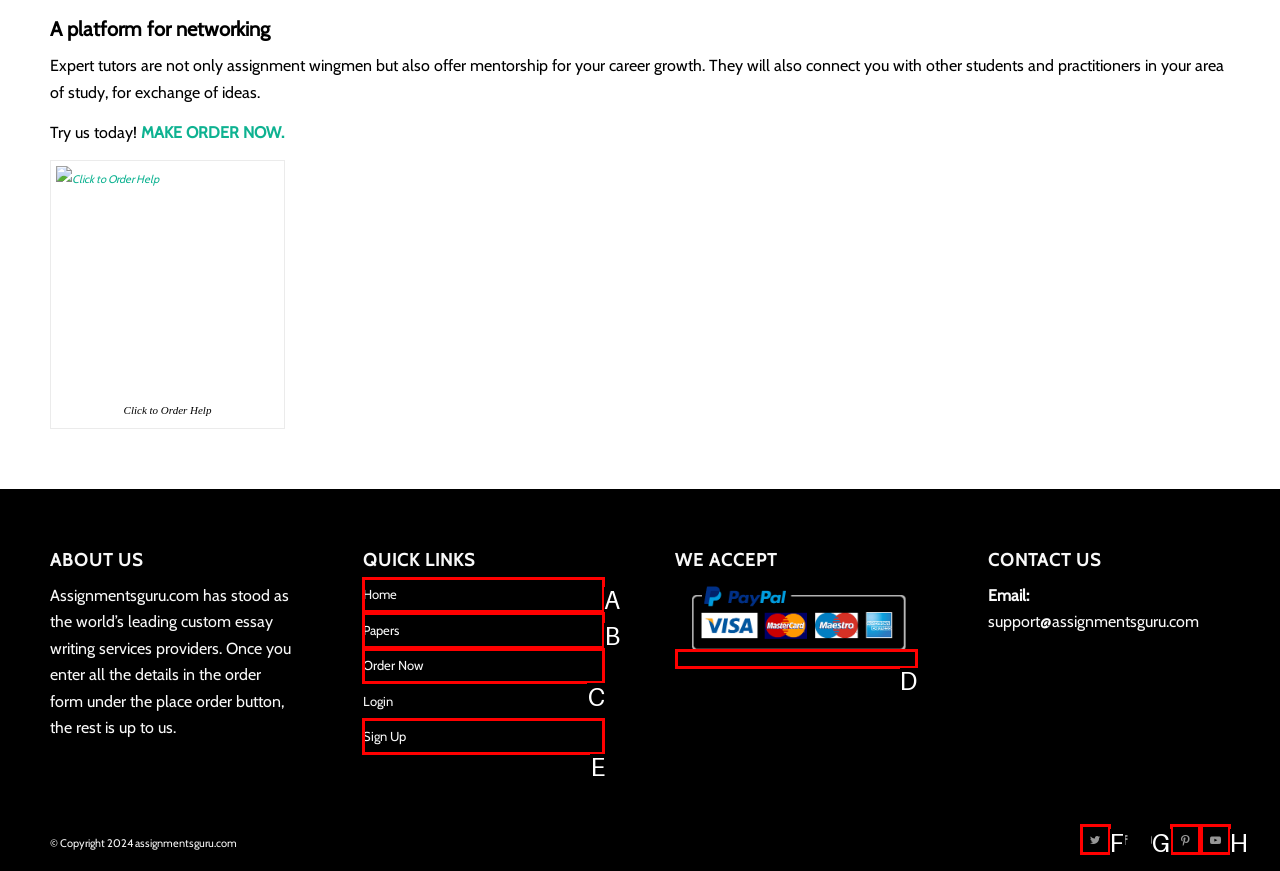Specify which HTML element I should click to complete this instruction: Go to home page Answer with the letter of the relevant option.

A